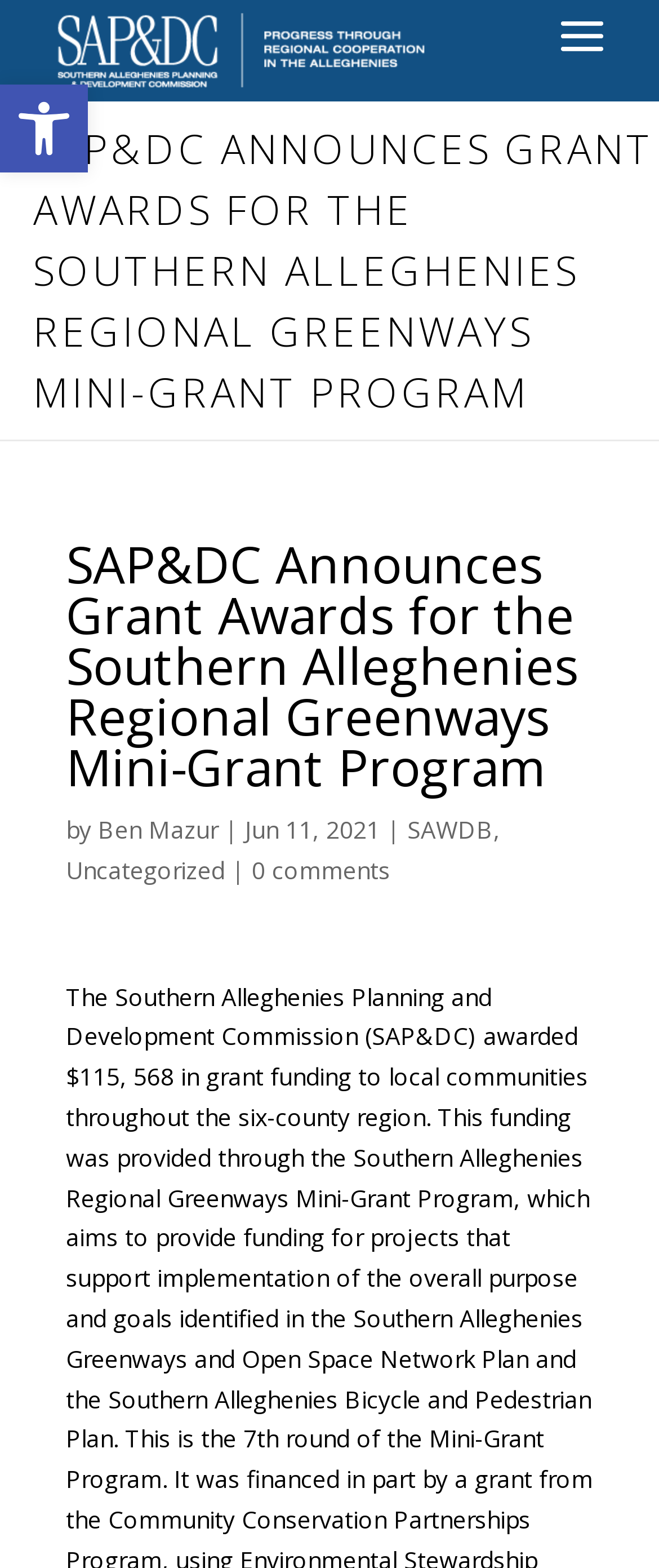What is the category of the article?
We need a detailed and exhaustive answer to the question. Please elaborate.

The category of the article can be found by looking at the link 'Uncategorized' which is located below the heading of the webpage. This link indicates that the article belongs to the 'Uncategorized' category.